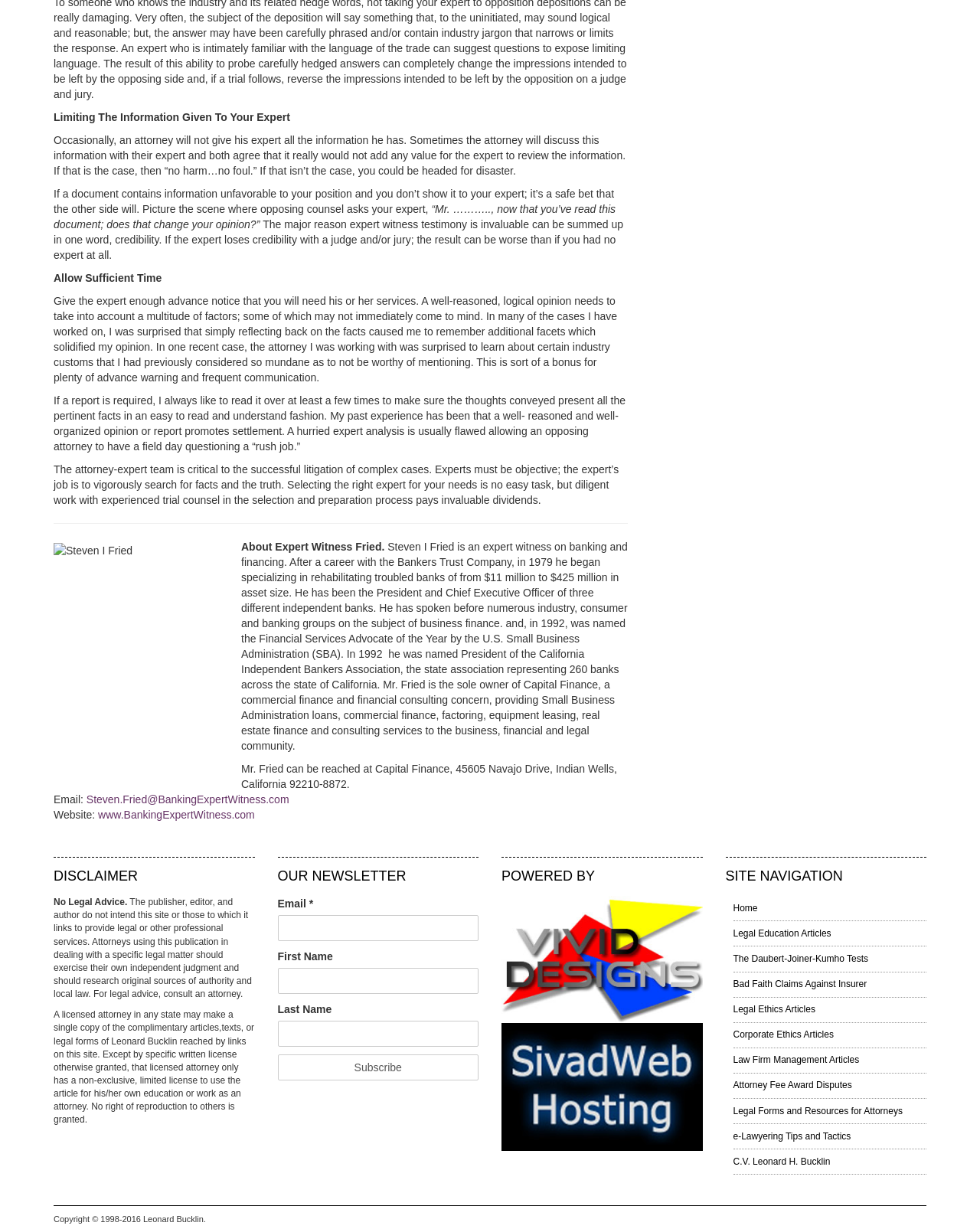Determine the bounding box coordinates of the UI element that matches the following description: "e-Lawyering Tips and Tactics". The coordinates should be four float numbers between 0 and 1 in the format [left, top, right, bottom].

[0.748, 0.918, 0.945, 0.931]